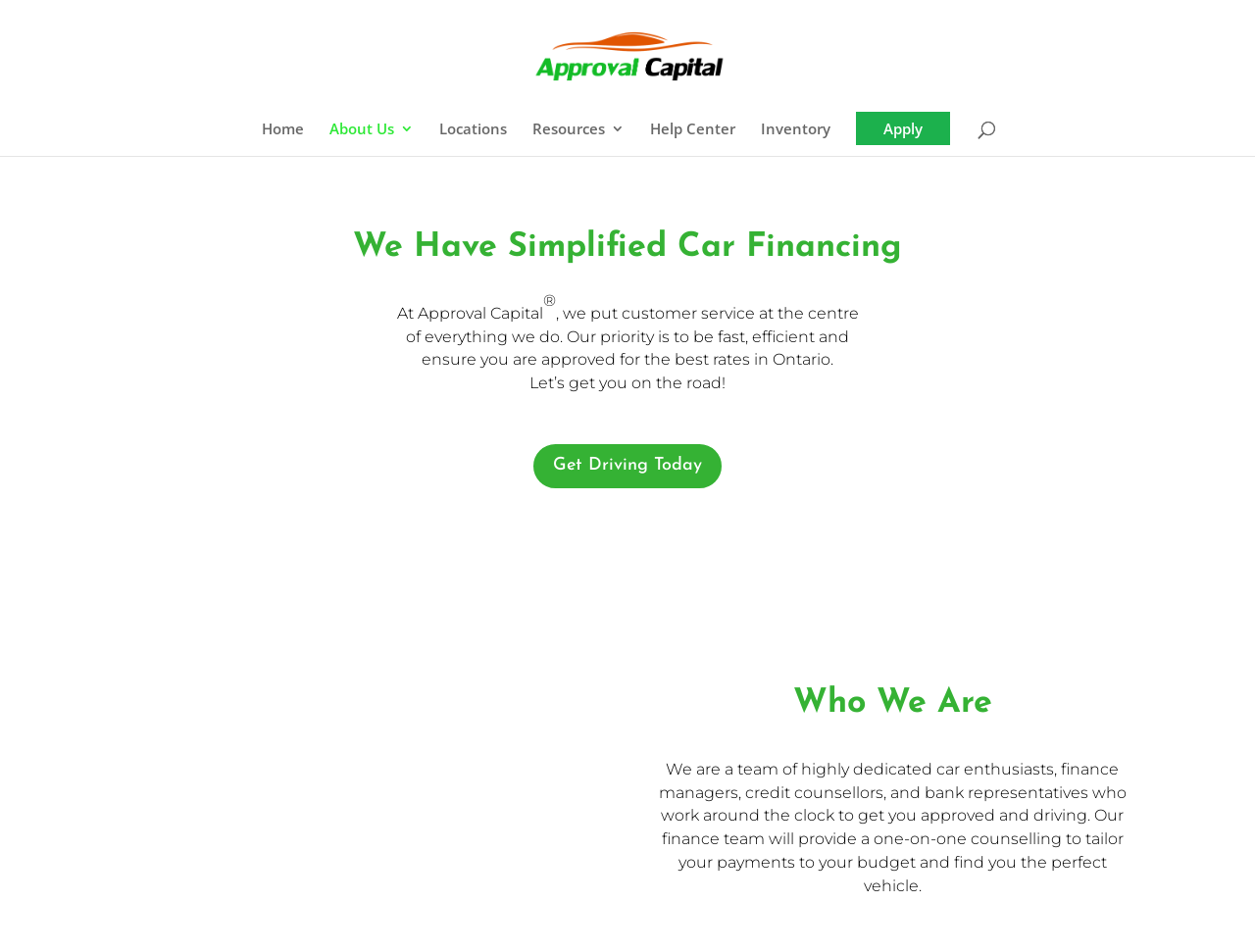What is the company name?
Make sure to answer the question with a detailed and comprehensive explanation.

The company name is obtained from the link 'Approval Capital' at the top of the webpage, which is also an image with the same name. This suggests that the company name is Approval Capital.